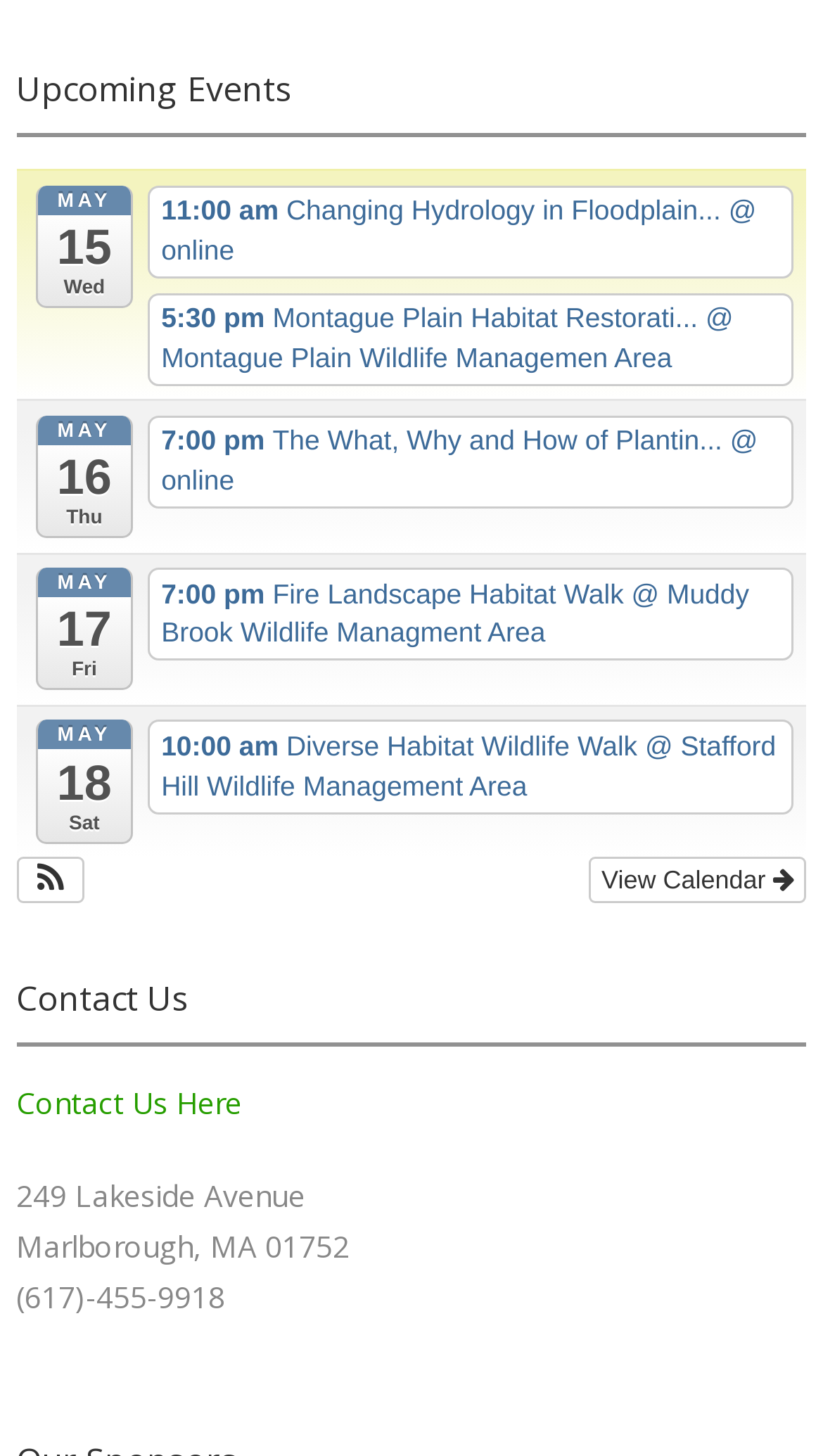Please answer the following question as detailed as possible based on the image: 
What is the phone number to contact?

I found the contact information section and the phone number is listed as '(617)-455-9918'.